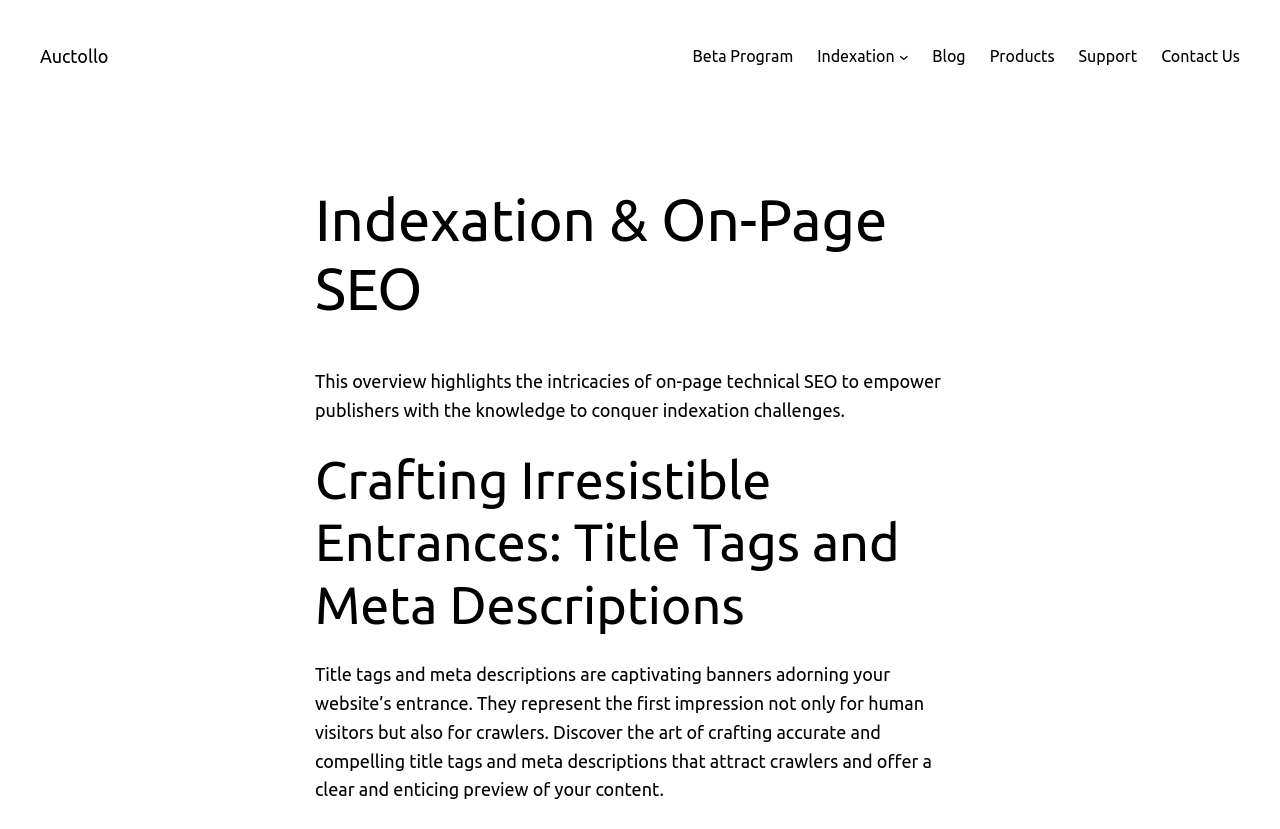Articulate a detailed summary of the webpage's content and design.

The webpage is about on-page technical SEO, specifically focusing on indexation challenges. At the top left, there is a link to "Auctollo". To the right of this link, there is a navigation menu with several links, including "Beta Program", "Indexation", "Blog", "Products", "Support", and "Contact Us". The "Indexation" link has a submenu button next to it.

Below the navigation menu, there is a large heading that reads "Indexation & On-Page SEO". Underneath this heading, there is a paragraph of text that summarizes the importance of on-page technical SEO for publishers.

Further down the page, there is another heading that reads "Crafting Irresistible Entrances: Title Tags and Meta Descriptions". Below this heading, there is a longer block of text that explains the significance of title tags and meta descriptions for both human visitors and search engine crawlers. The text provides guidance on crafting effective title tags and meta descriptions that accurately represent the content of a webpage.